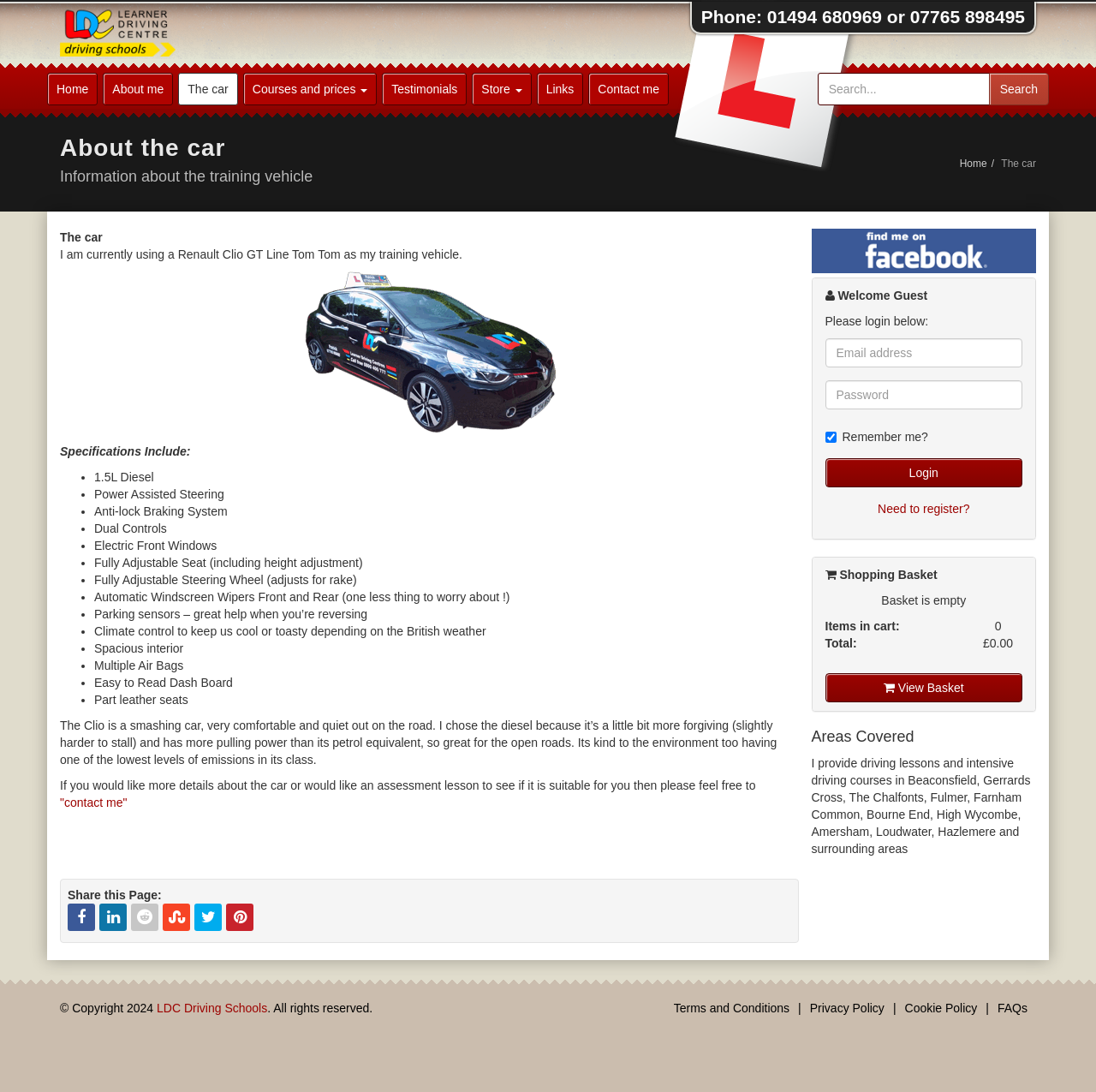Give a succinct answer to this question in a single word or phrase: 
What is the feature of the car that helps when reversing?

Parking sensors